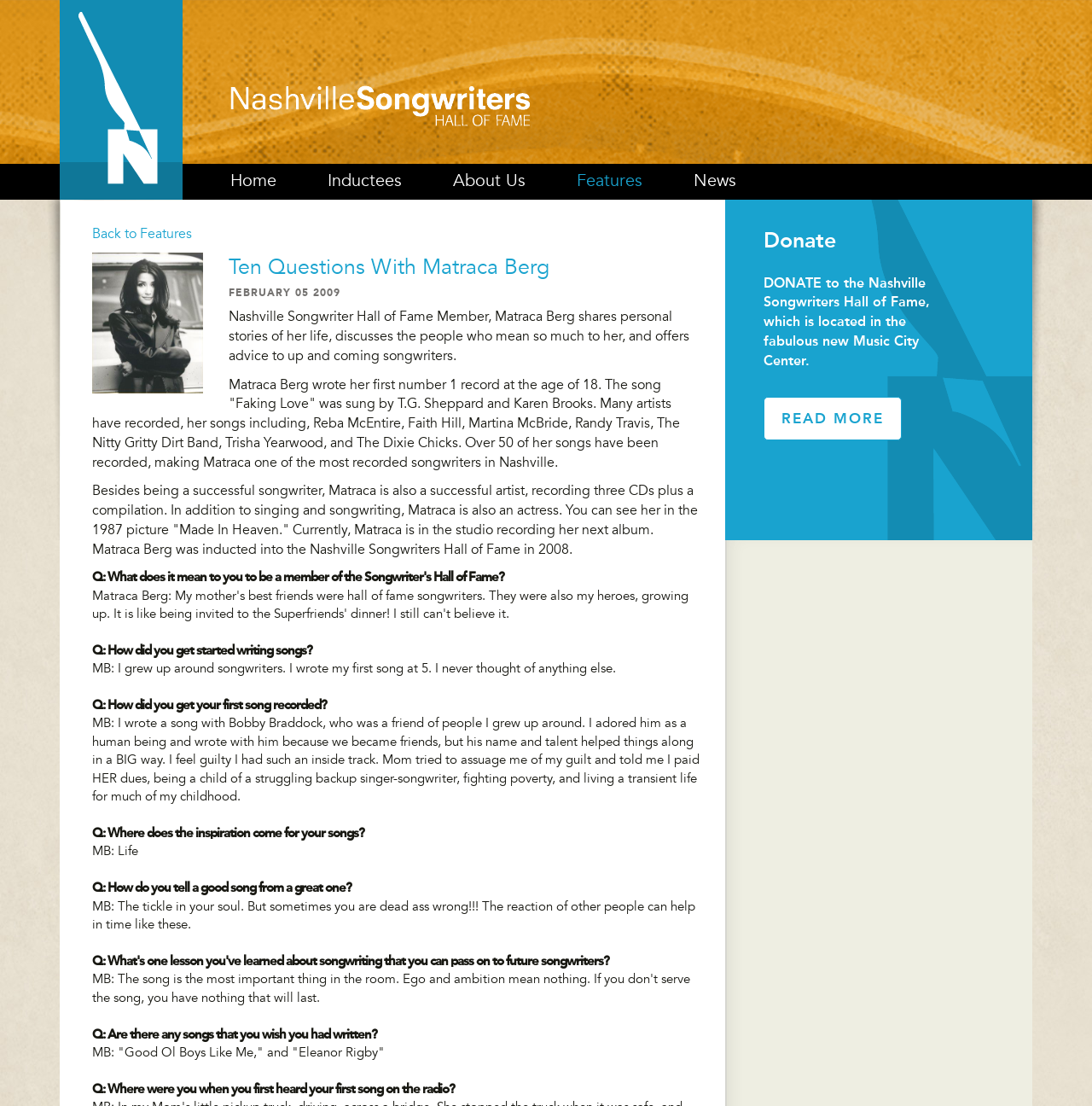Find the bounding box coordinates for the UI element whose description is: "Inductees". The coordinates should be four float numbers between 0 and 1, in the format [left, top, right, bottom].

[0.277, 0.148, 0.391, 0.179]